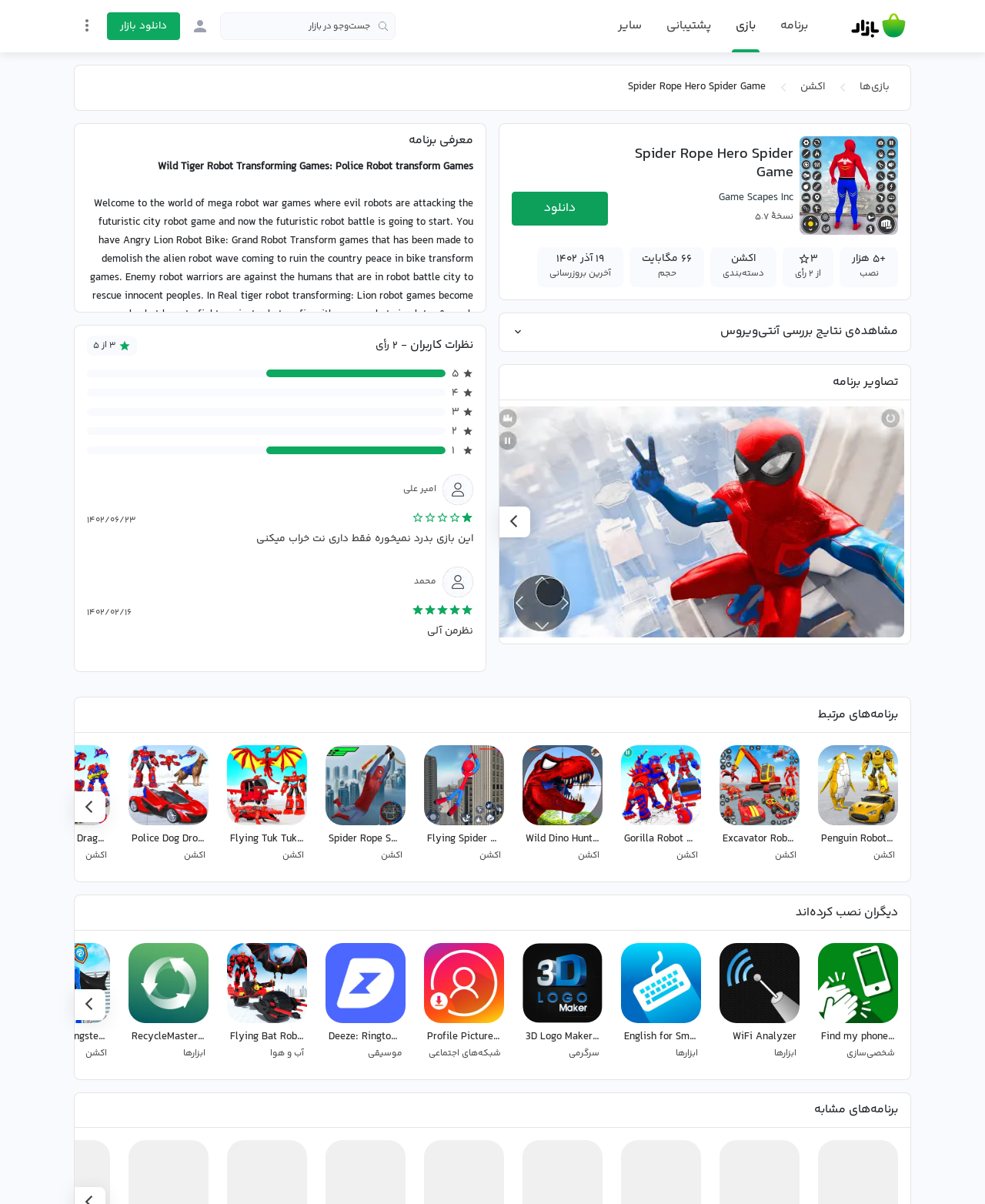Carefully observe the image and respond to the question with a detailed answer:
What is the rating of the game?

The rating of the game can be found in the static text element with the text '۳ از ۵' which is located near the user reviews section.